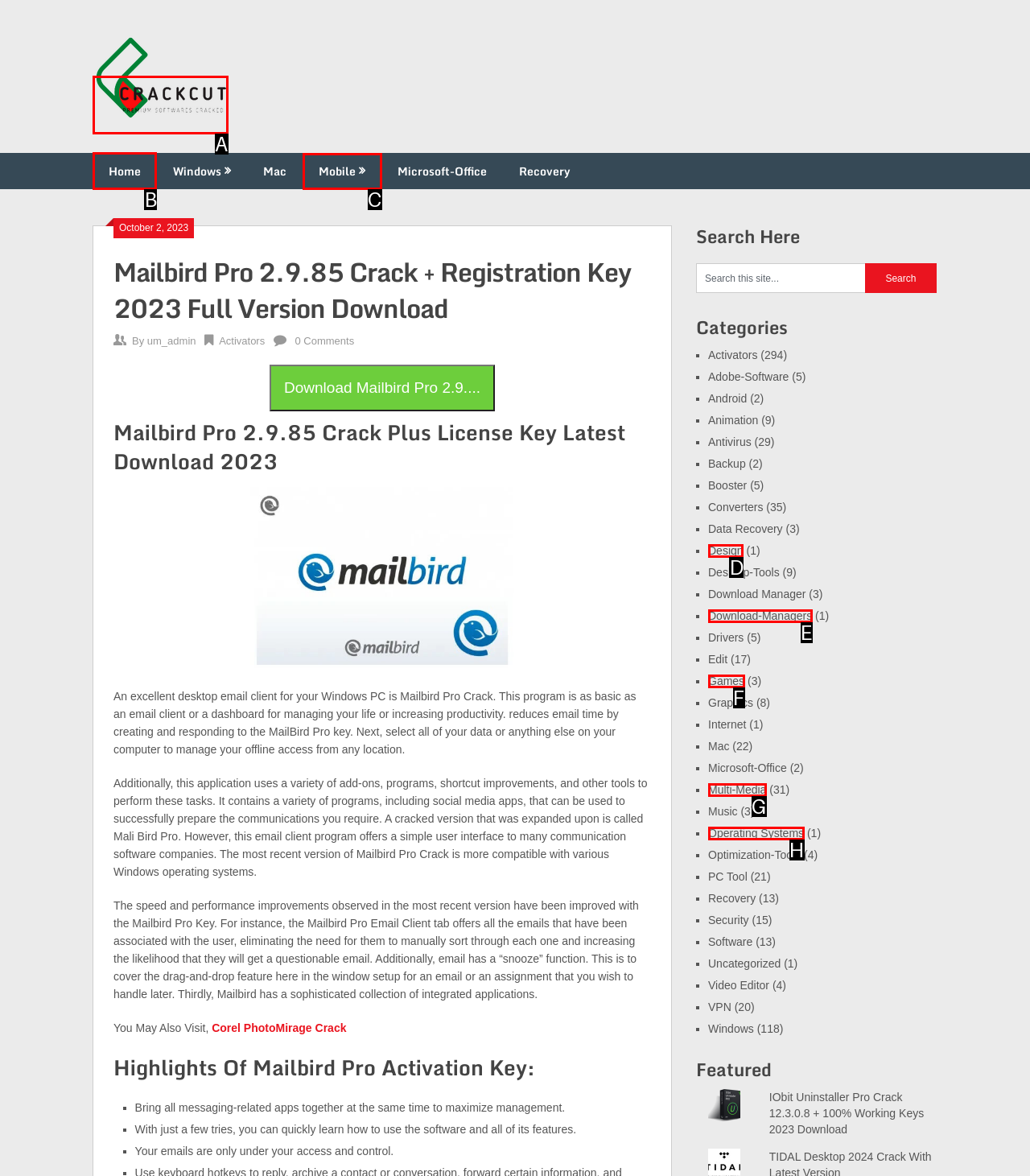Identify which lettered option completes the task: Read recommended book. Provide the letter of the correct choice.

None